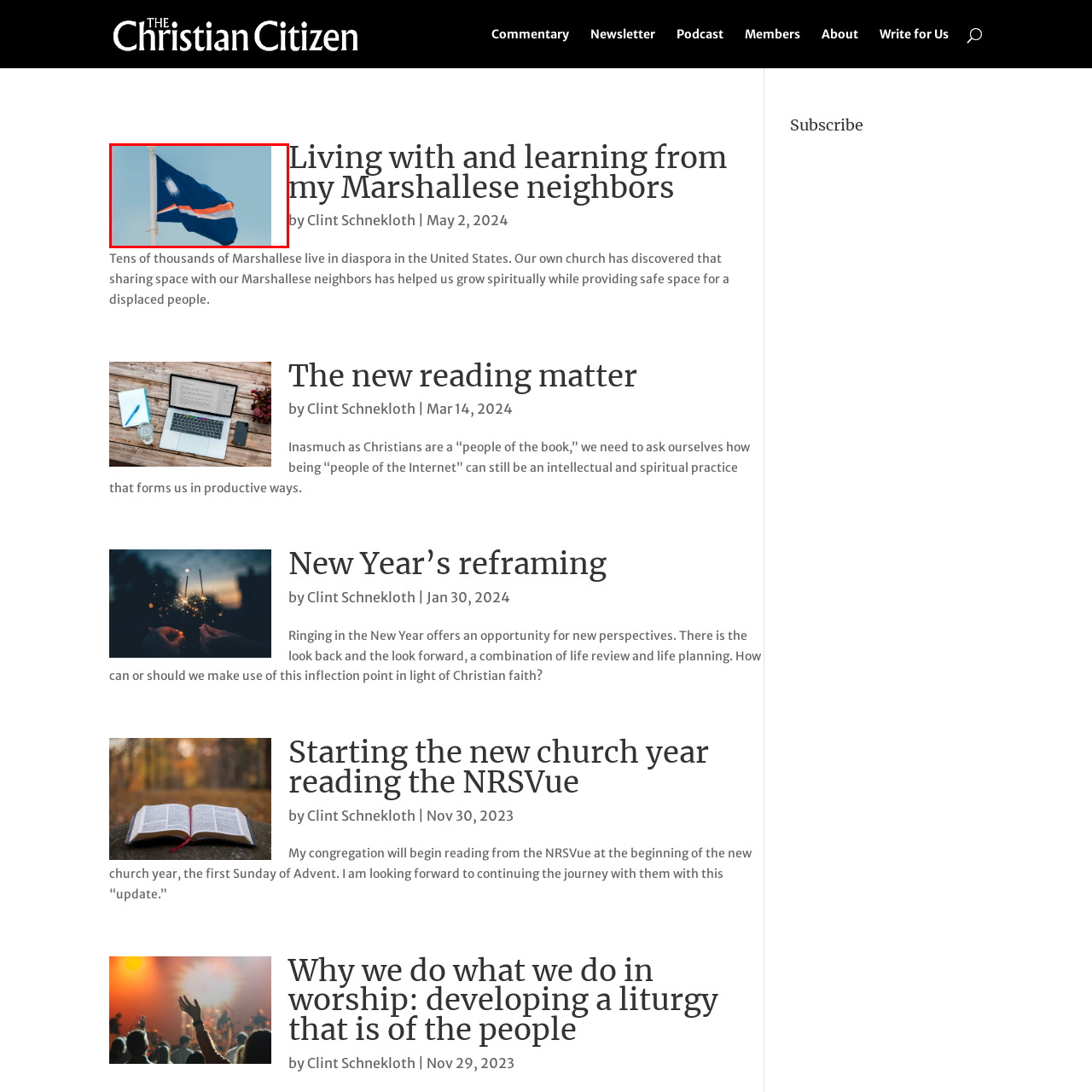Offer a detailed explanation of the scene within the red bounding box.

The image features the flag of the Marshall Islands, a vibrant national symbol waving against a clear blue sky. The design includes a deep blue field, representing the ocean, with two diagonal stripes of orange and white that symbolize the culture and the prosperity of the people. A white star, which represents the country's nine main islands, is prominently displayed in the left corner, embodying hope and guidance. This flag reflects the rich history and identity of the Marshallese people, celebrating their heritage and resilience.